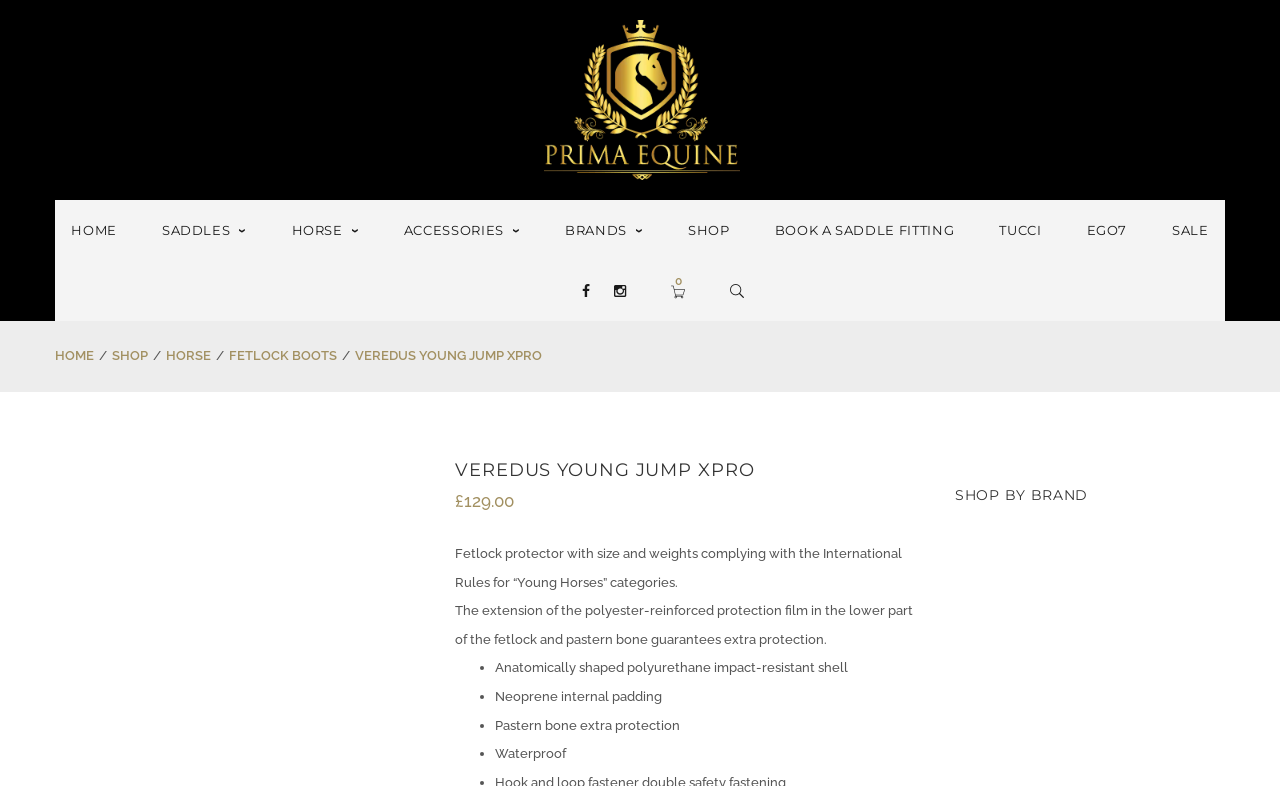Please specify the bounding box coordinates of the clickable region necessary for completing the following instruction: "Learn more about FETLOCK BOOTS". The coordinates must consist of four float numbers between 0 and 1, i.e., [left, top, right, bottom].

[0.179, 0.443, 0.263, 0.462]